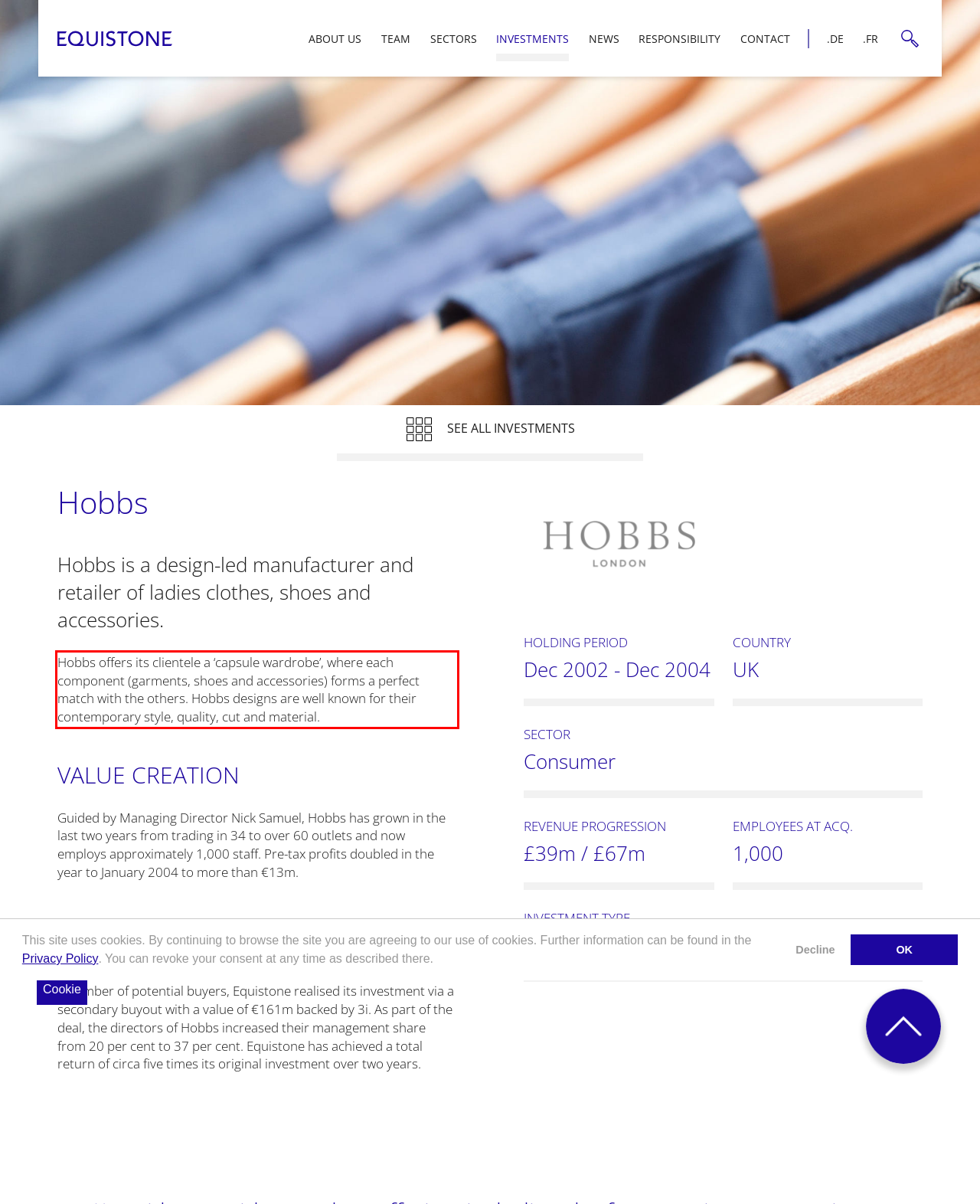You are given a webpage screenshot with a red bounding box around a UI element. Extract and generate the text inside this red bounding box.

Hobbs offers its clientele a ‘capsule wardrobe’, where each component (garments, shoes and accessories) forms a perfect match with the others. Hobbs designs are well known for their contemporary style, quality, cut and material.